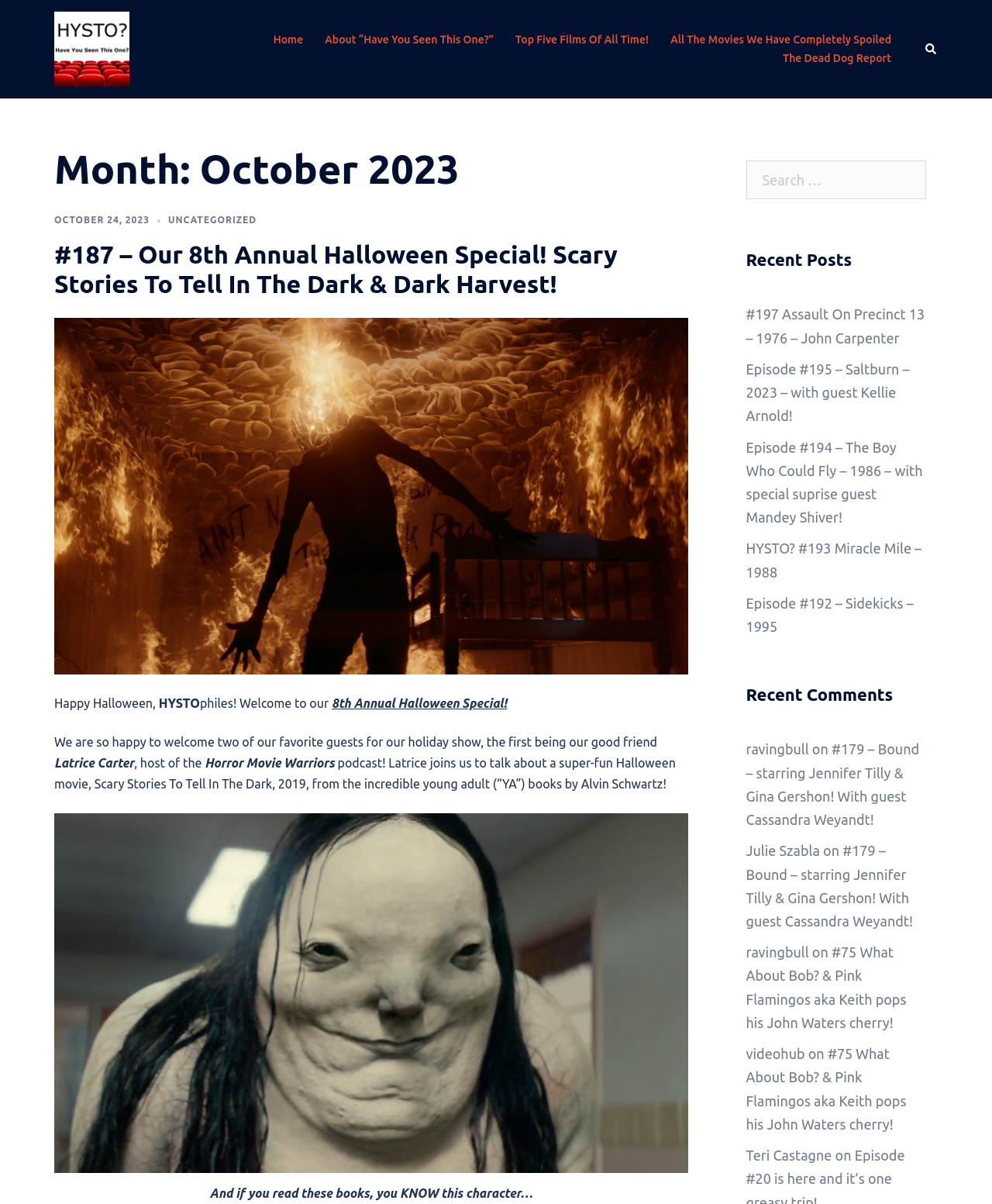Locate the bounding box coordinates of the clickable area to execute the instruction: "View the 'Top Five Films Of All Time!' page". Provide the coordinates as four float numbers between 0 and 1, represented as [left, top, right, bottom].

[0.52, 0.026, 0.654, 0.041]